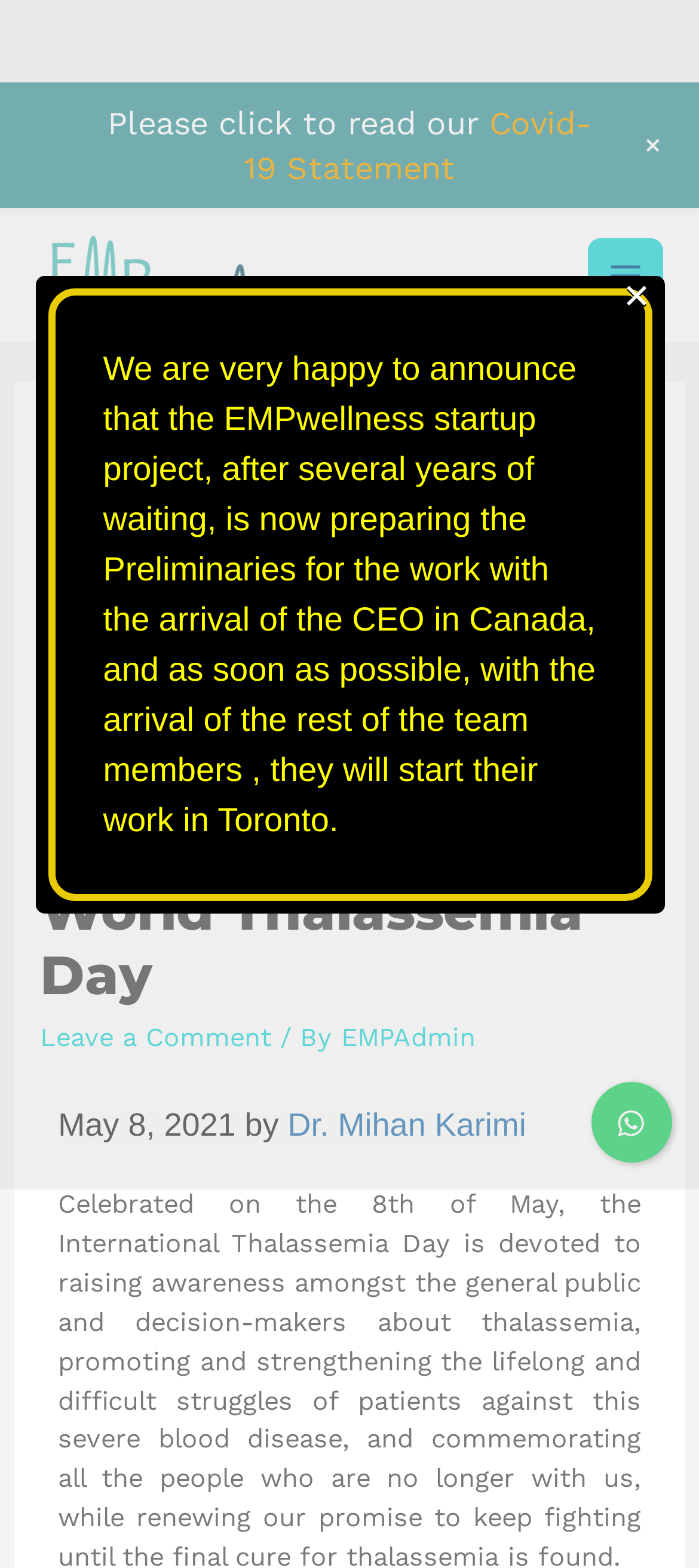Please locate the clickable area by providing the bounding box coordinates to follow this instruction: "View the post by Dr. Mihan Karimi".

[0.412, 0.706, 0.753, 0.729]